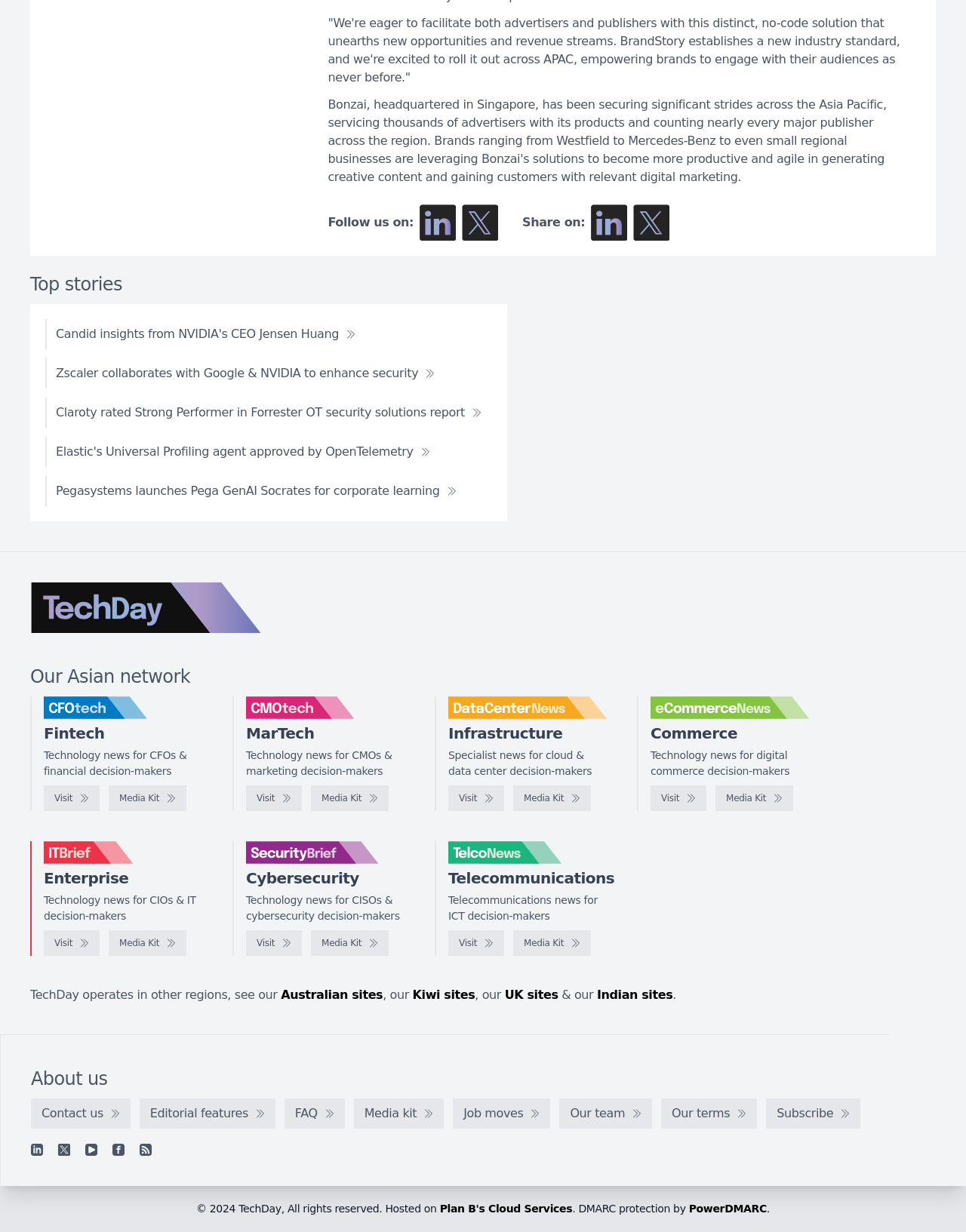Please specify the bounding box coordinates of the region to click in order to perform the following instruction: "Follow us on LinkedIn".

[0.434, 0.166, 0.472, 0.195]